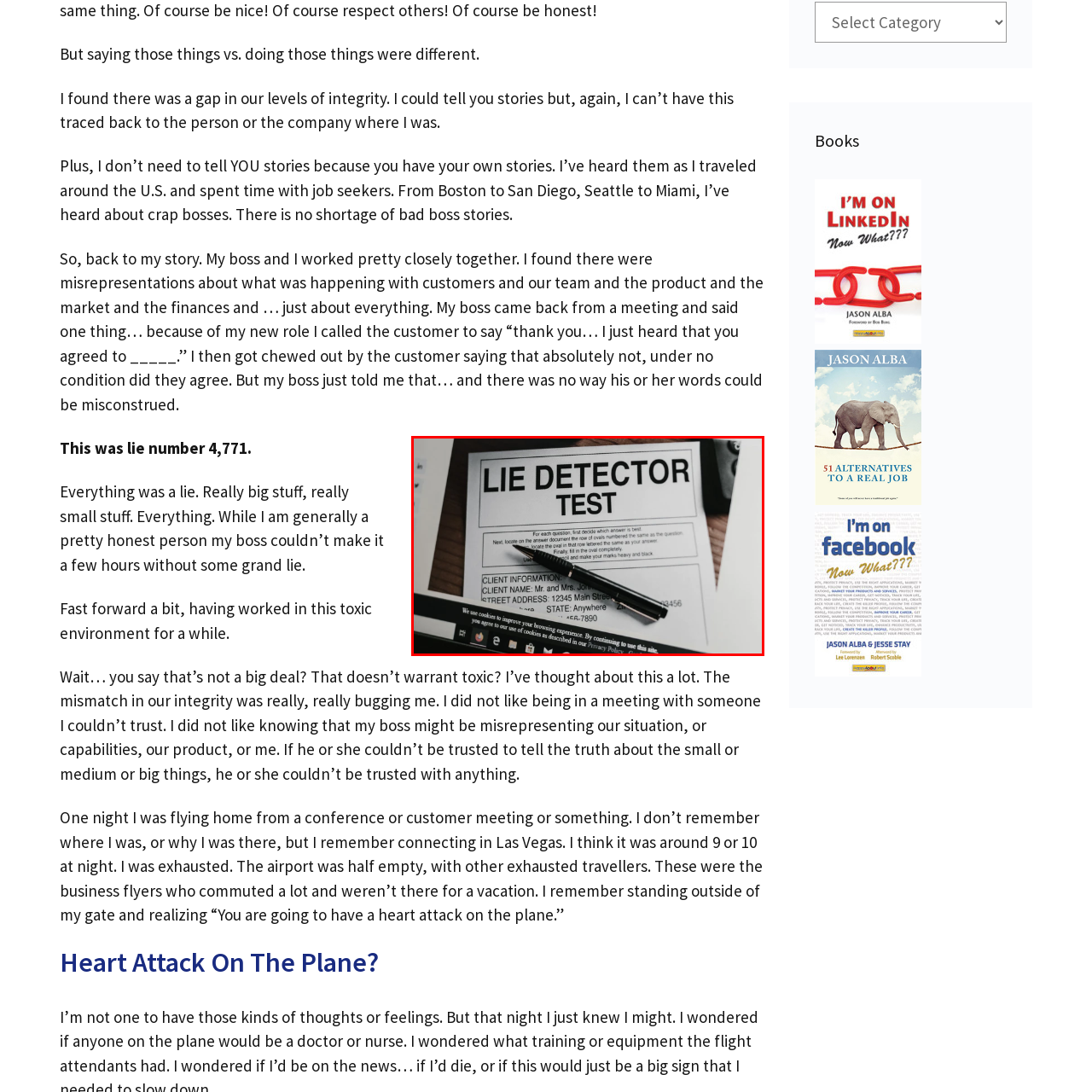Create a thorough and descriptive caption for the photo marked by the red boundary.

The image depicts a document titled "LIE DETECTOR TEST," prominently displayed at the top in bold, uppercase letters. Below the title, the sheet outlines instructions for completing the test, instructing the reader to locate answers corresponding to numbered questions on the document. The layout features sections for client information, including spaces for a client’s name, address, and other relevant details. A black pen rests on the document, suggesting an action of filling out the form. The overall tone of the image portrays themes of truthfulness and integrity, aligning with the narrative discussing experiences in a workplace characterized by dishonesty and a lack of trust.